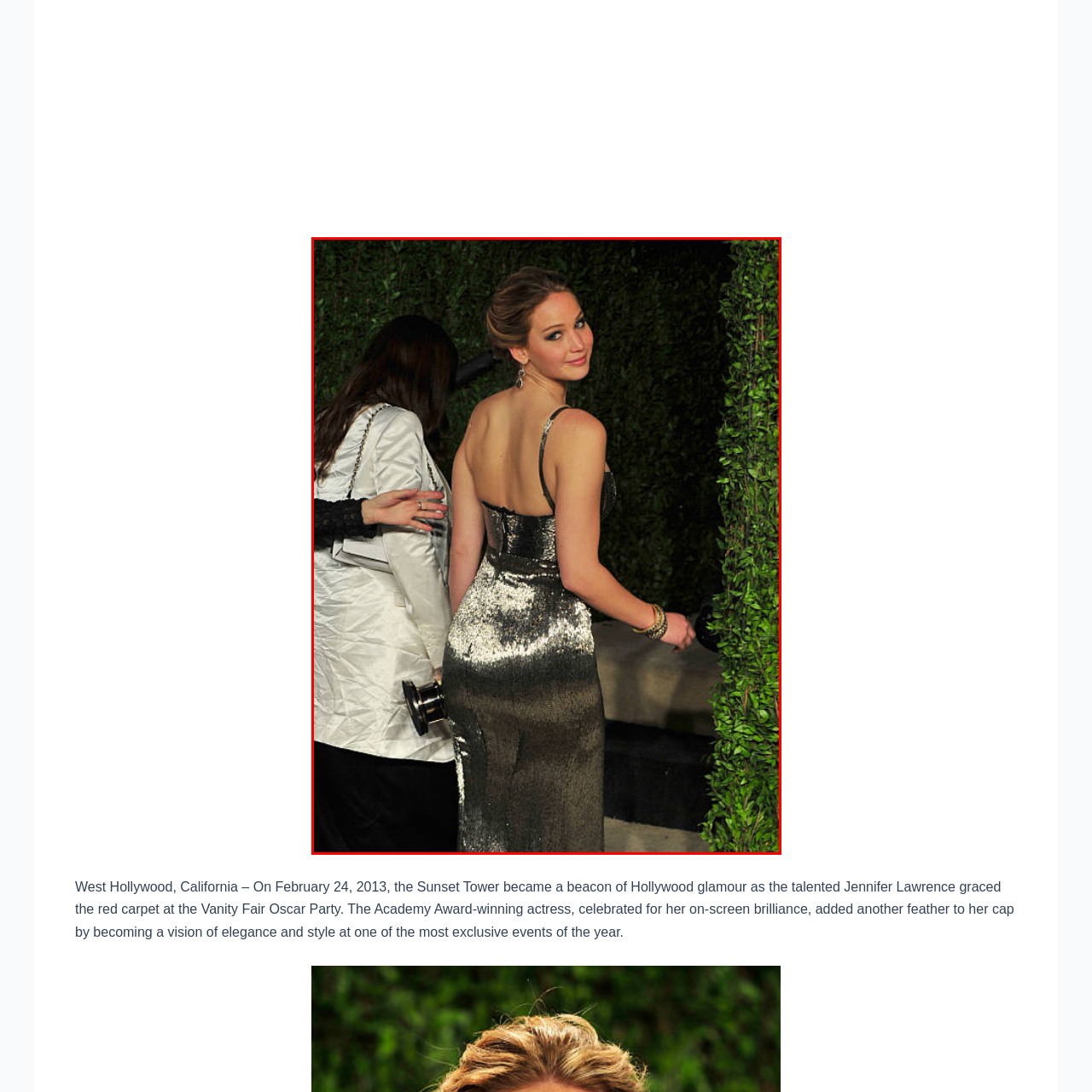Offer a thorough and descriptive summary of the image captured in the red bounding box.

At the 2013 Vanity Fair Oscar Party, actress Jennifer Lawrence captivates the spotlight as she arrives in a stunning, figure-hugging gown adorned with shimmering sequins. The event took place on February 24, 2013, at the Sunset Tower in West Hollywood, California, a venue renowned for its Hollywood glamour. With her hair elegantly styled and accentuated by sparkling drop earrings, Jennifer exudes a sense of grace and sophistication. The image captures her looking back over her shoulder, offering a playful yet confident smile. In the background, a companion in a stylish white coat is seen, further highlighting the exclusive atmosphere of the evening. This moment encapsulates Jennifer's status as a celebrated actress, recognized not only for her remarkable film performances but also for her impeccable fashion sense at one of the year's most anticipated events.